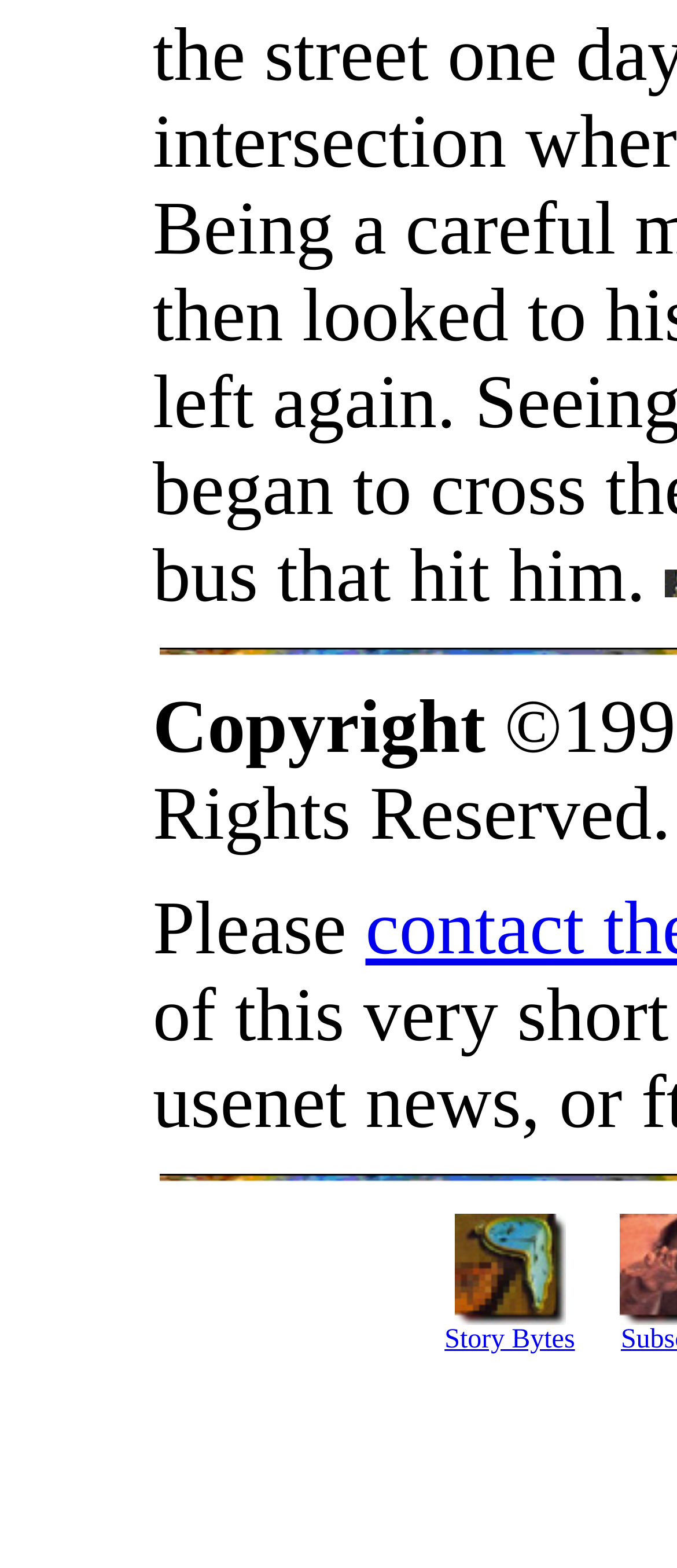Given the description parent_node: Story Bytes, predict the bounding box coordinates of the UI element. Ensure the coordinates are in the format (top-left x, top-left y, bottom-right x, bottom-right y) and all values are between 0 and 1.

[0.671, 0.799, 0.835, 0.818]